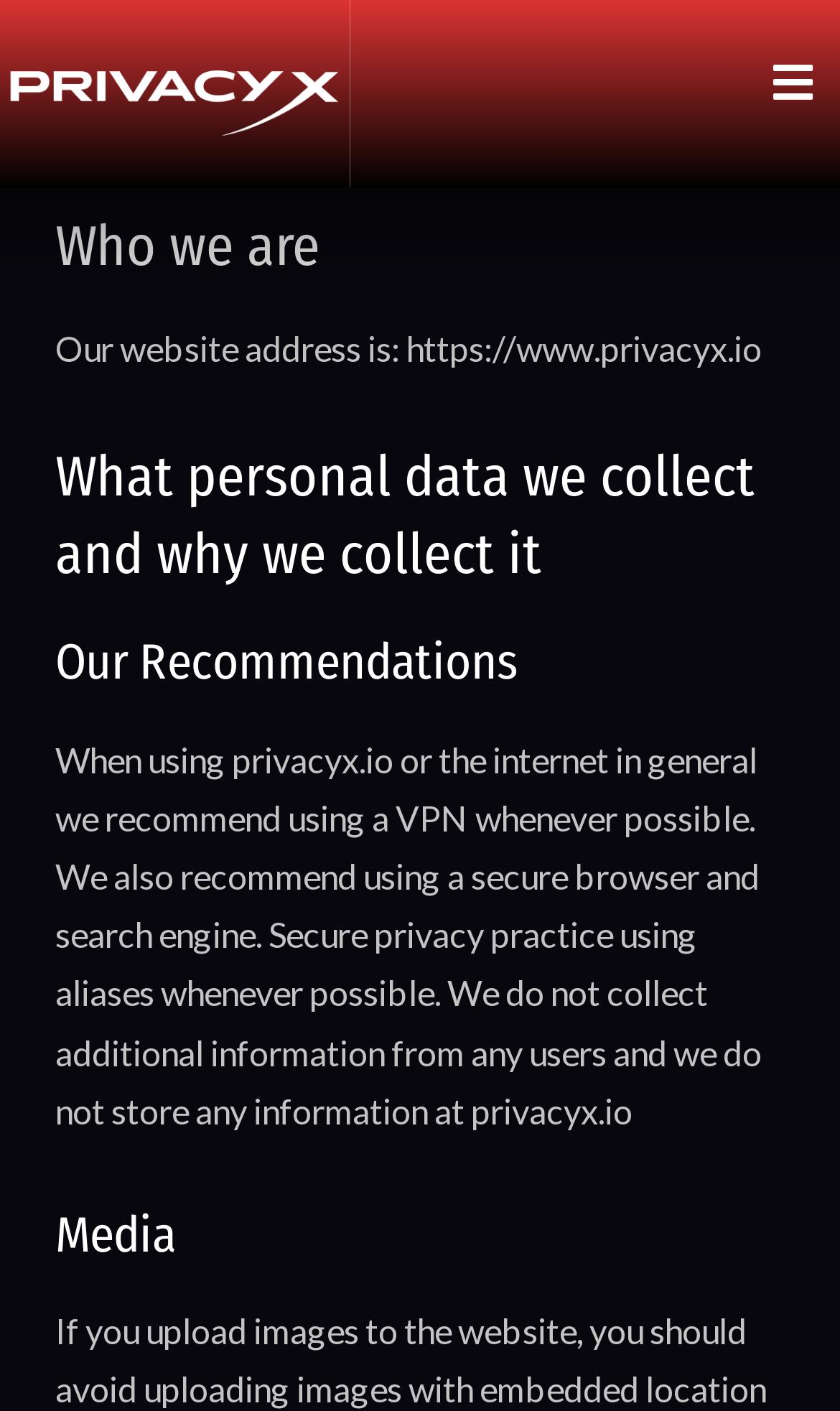Identify the coordinates of the bounding box for the element described below: "title="Privacy X"". Return the coordinates as four float numbers between 0 and 1: [left, top, right, bottom].

[0.0, 0.0, 0.415, 0.133]